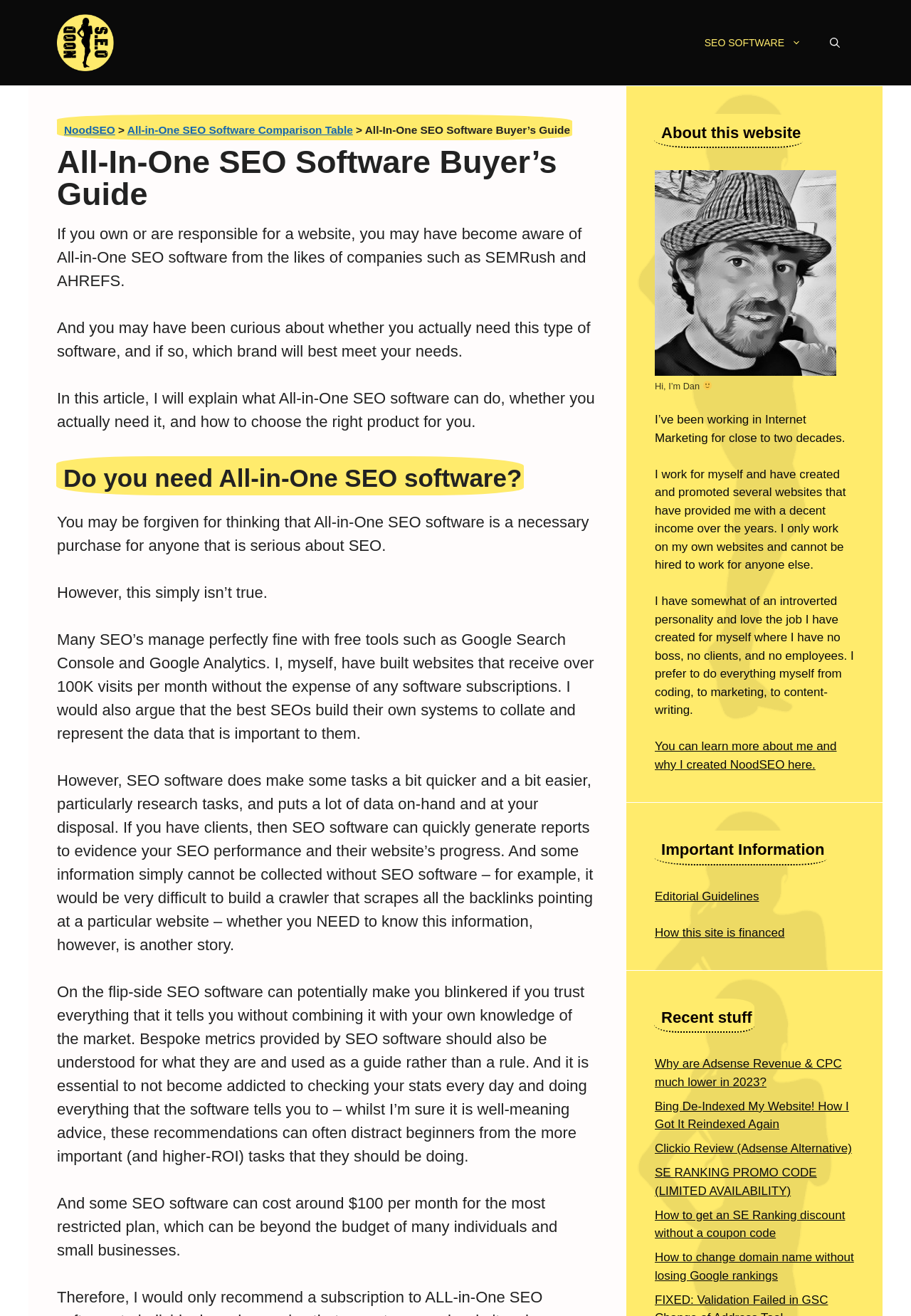Determine which piece of text is the heading of the webpage and provide it.

All-In-One SEO Software Buyer’s Guide